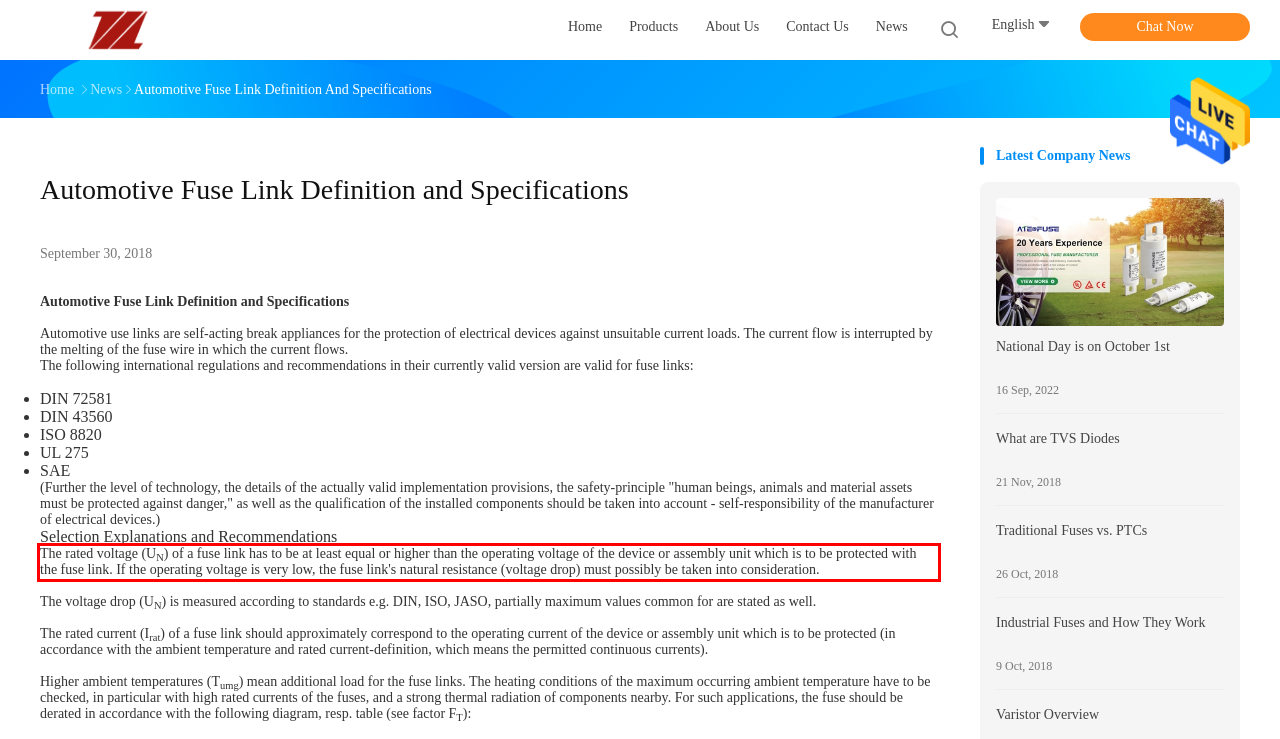You are given a screenshot with a red rectangle. Identify and extract the text within this red bounding box using OCR.

The rated voltage (UN) of a fuse link has to be at least equal or higher than the operating voltage of the device or assembly unit which is to be protected with the fuse link. If the operating voltage is very low, the fuse link's natural resistance (voltage drop) must possibly be taken into consideration.